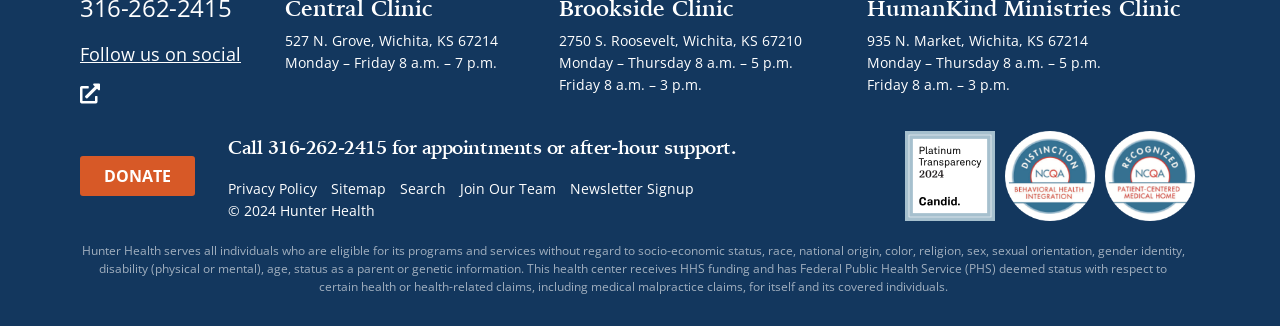What is the address of the first location?
Kindly offer a detailed explanation using the data available in the image.

I found the address by looking at the StaticText element with the bounding box coordinates [0.223, 0.096, 0.389, 0.154], which contains the text '527 N. Grove, Wichita, KS 67214'.